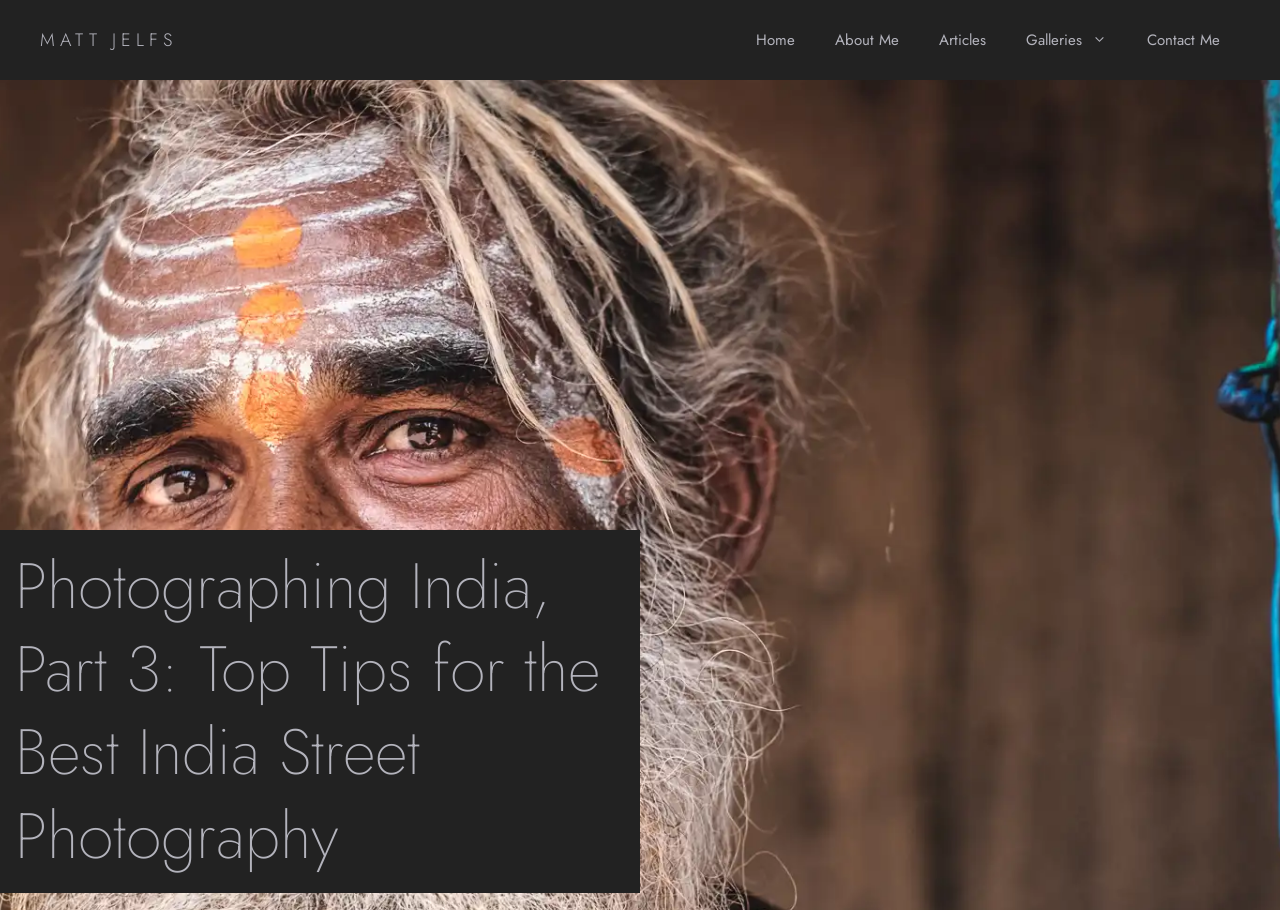Please provide a detailed answer to the question below based on the screenshot: 
How many navigation links are there?

I counted the number of links in the navigation section, which are 'MATT JELFS', 'Home', 'About Me', 'Articles', 'Galleries', and 'Contact Me'.